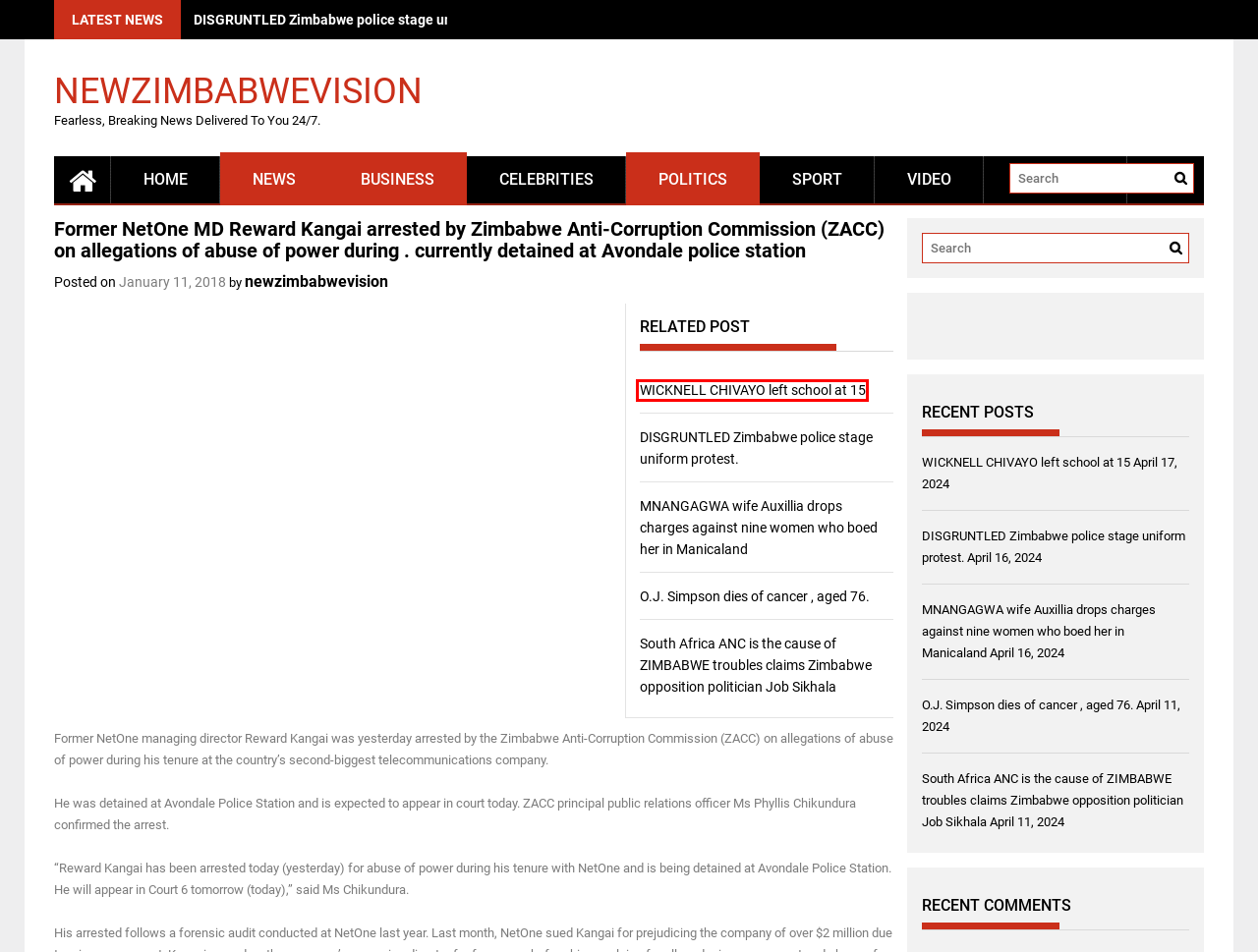You are given a screenshot of a webpage within which there is a red rectangle bounding box. Please choose the best webpage description that matches the new webpage after clicking the selected element in the bounding box. Here are the options:
A. WICKNELL CHIVAYO left school at 15 – newzimbabwevision
B. News – newzimbabwevision
C. newzimbabwevision – newzimbabwevision
D. Celebrities – newzimbabwevision
E. Politics – newzimbabwevision
F. Lifestyle – newzimbabwevision
G. newzimbabwevision – Fearless, Breaking News Delivered To You  24/7.
H. Business – newzimbabwevision

A